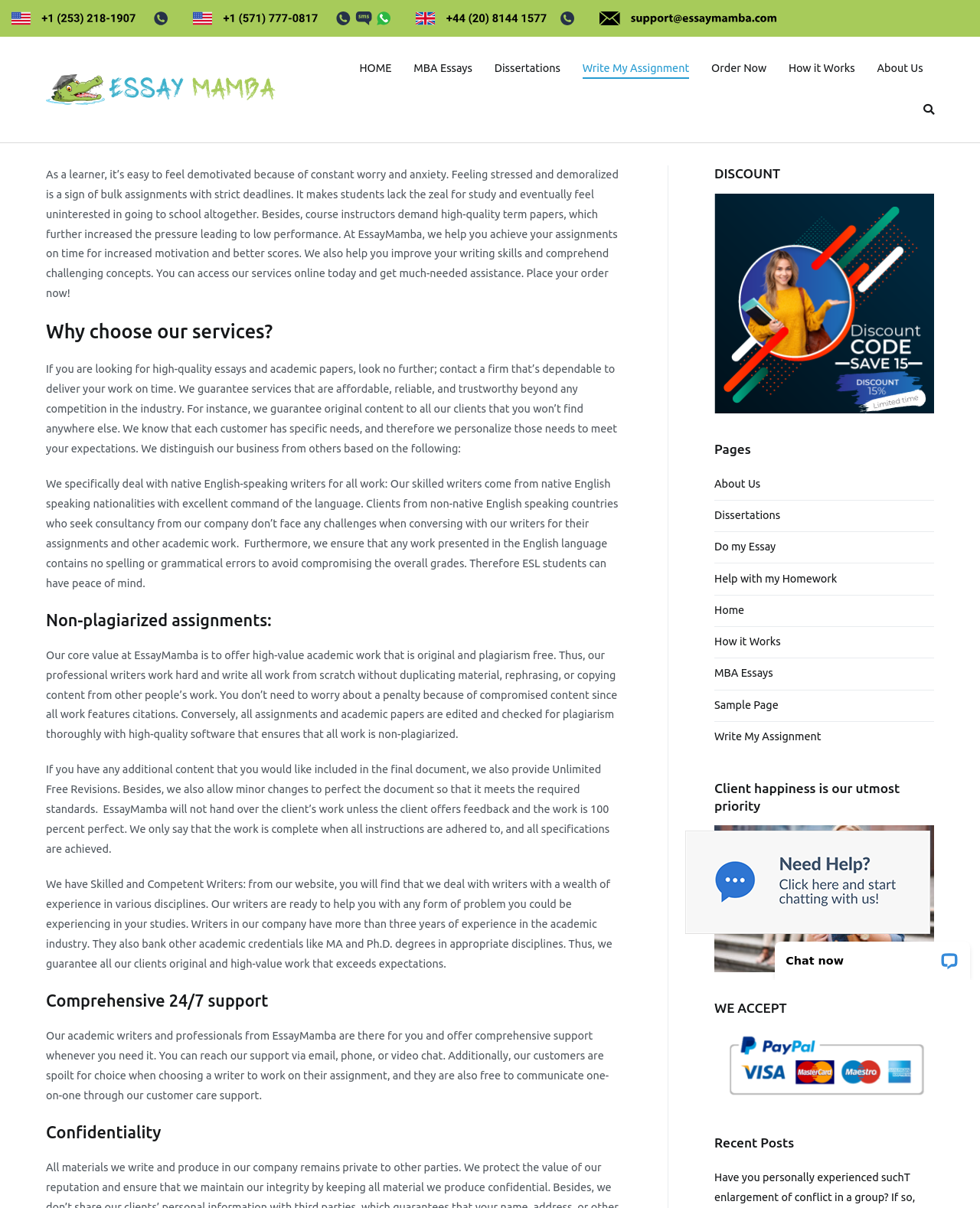Please identify the bounding box coordinates of the element's region that I should click in order to complete the following instruction: "Click on the 'Write My Assignment' link". The bounding box coordinates consist of four float numbers between 0 and 1, i.e., [left, top, right, bottom].

[0.594, 0.049, 0.703, 0.065]